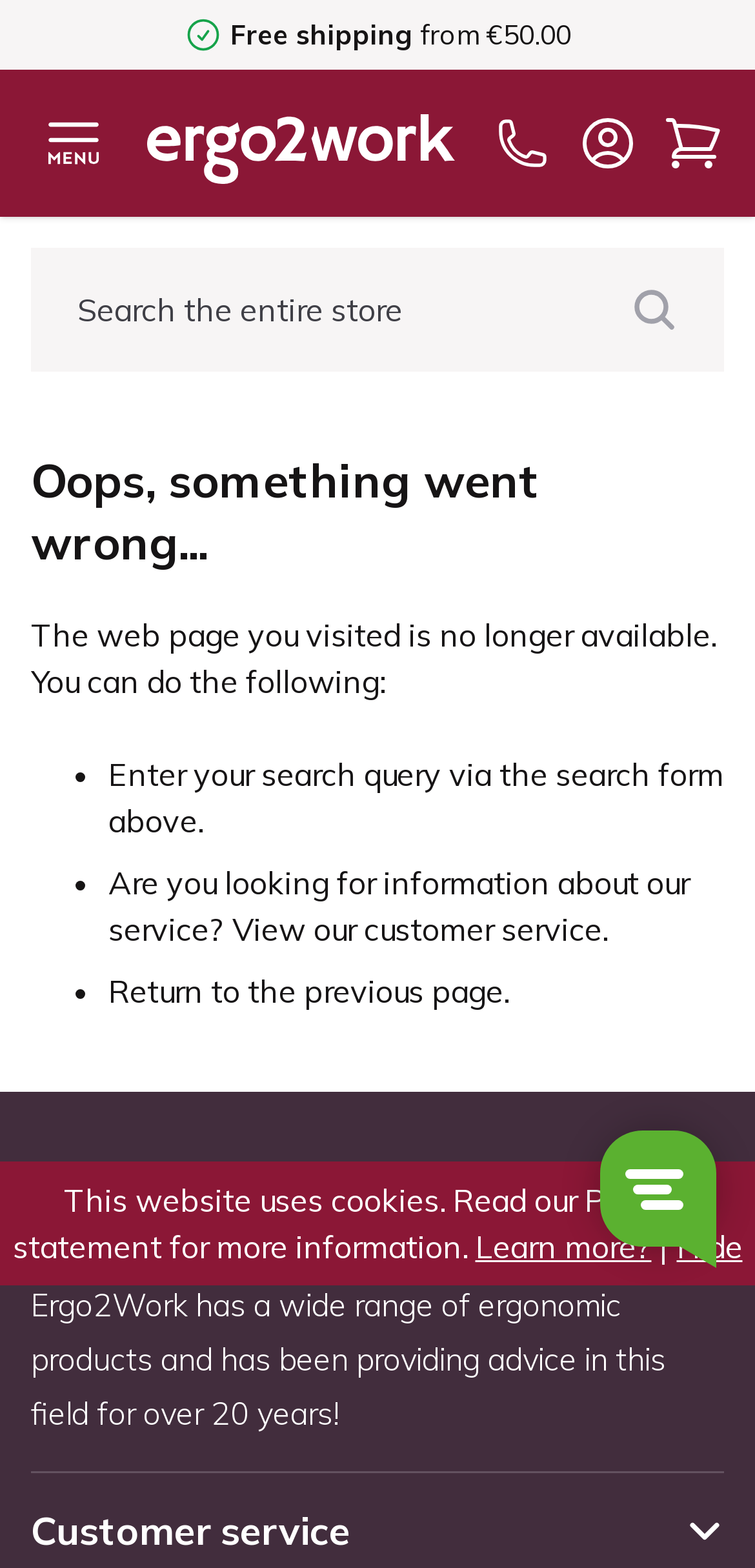Give a one-word or one-phrase response to the question:
What is the error message displayed on the webpage?

Oops, something went wrong...